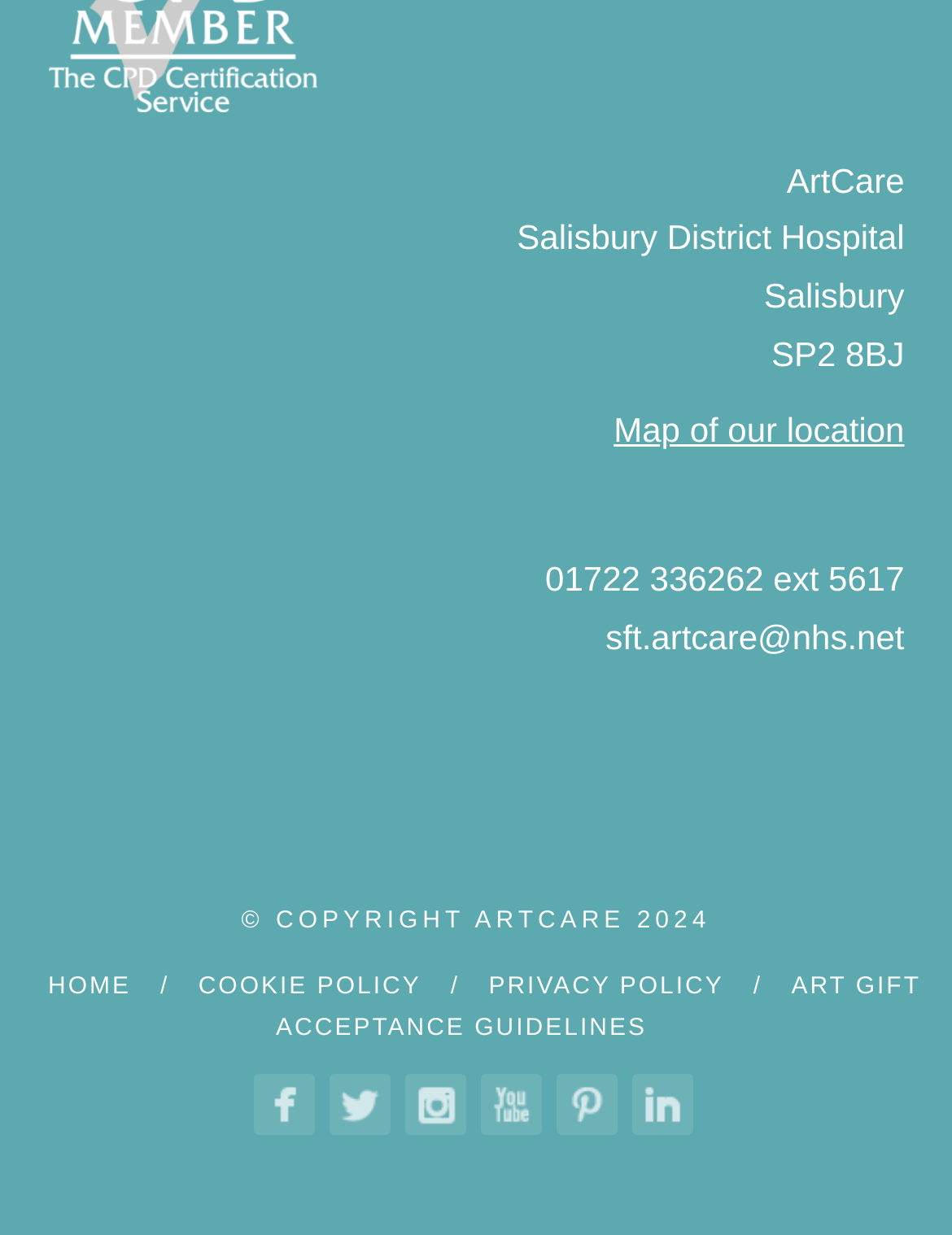What is the copyright year of ArtCare? Based on the screenshot, please respond with a single word or phrase.

2024